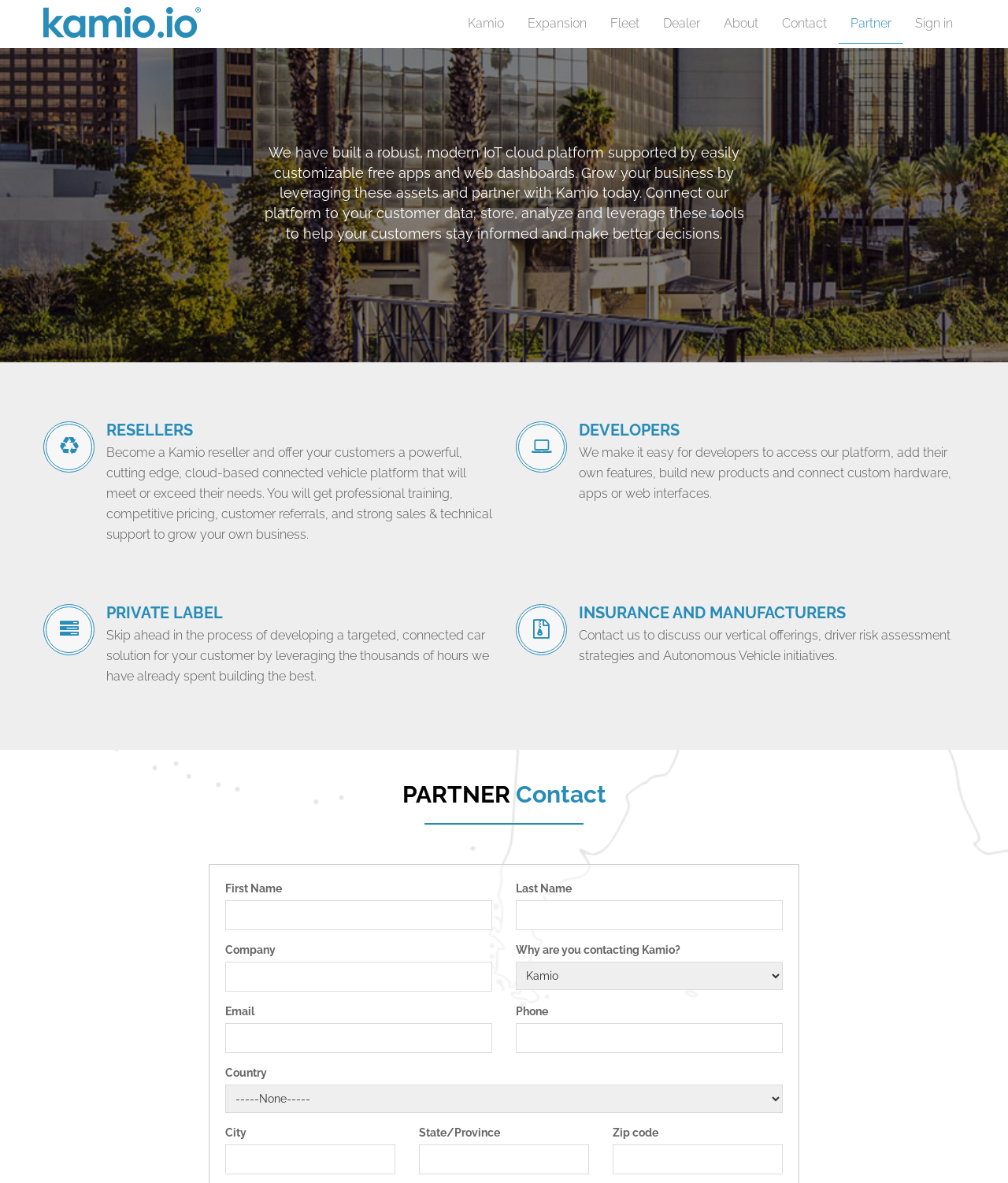Determine the bounding box coordinates of the element that should be clicked to execute the following command: "Click the Sign in link".

[0.896, 0.003, 0.957, 0.037]